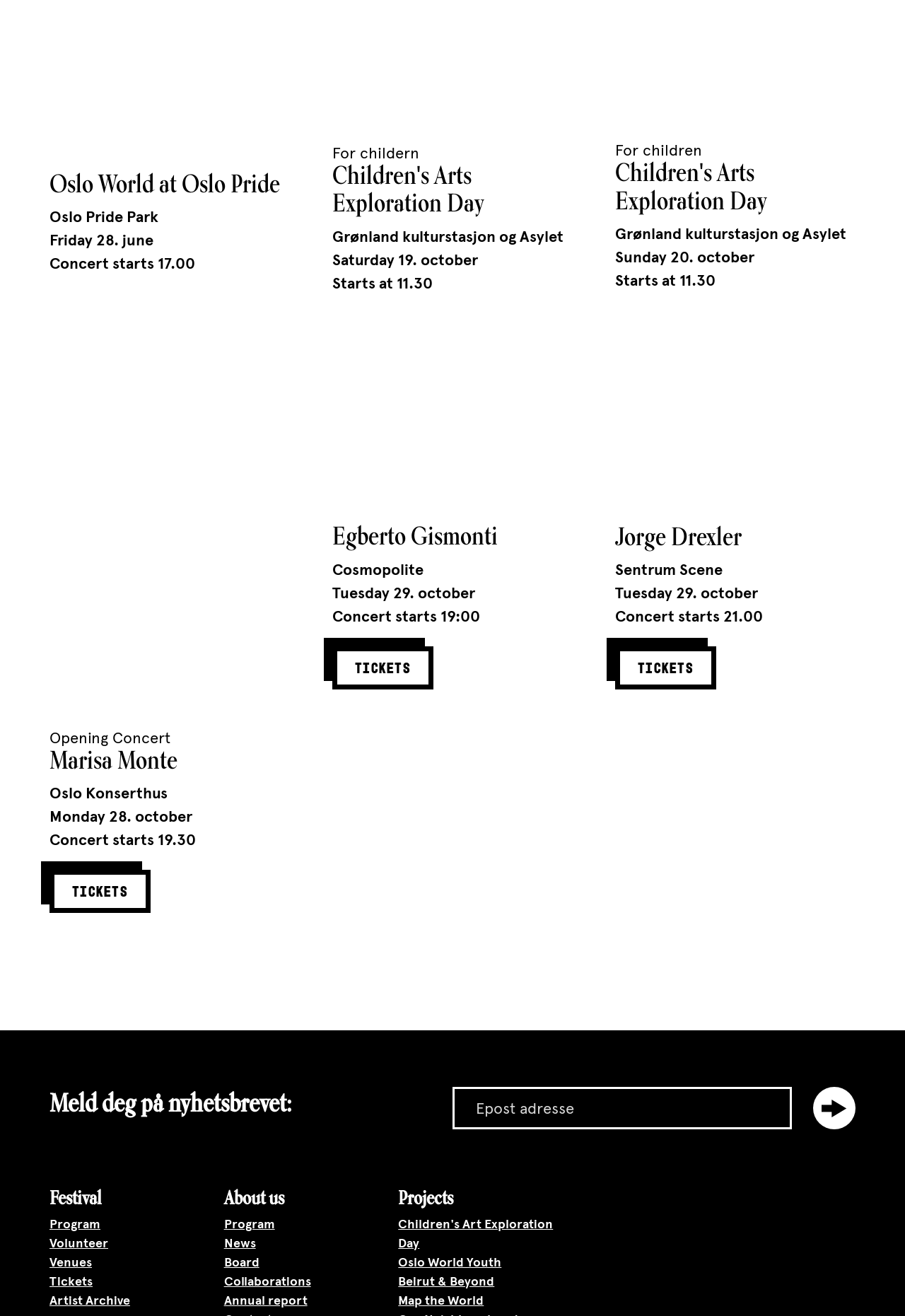Pinpoint the bounding box coordinates of the area that must be clicked to complete this instruction: "Enter email address to subscribe to the newsletter".

[0.5, 0.826, 0.875, 0.858]